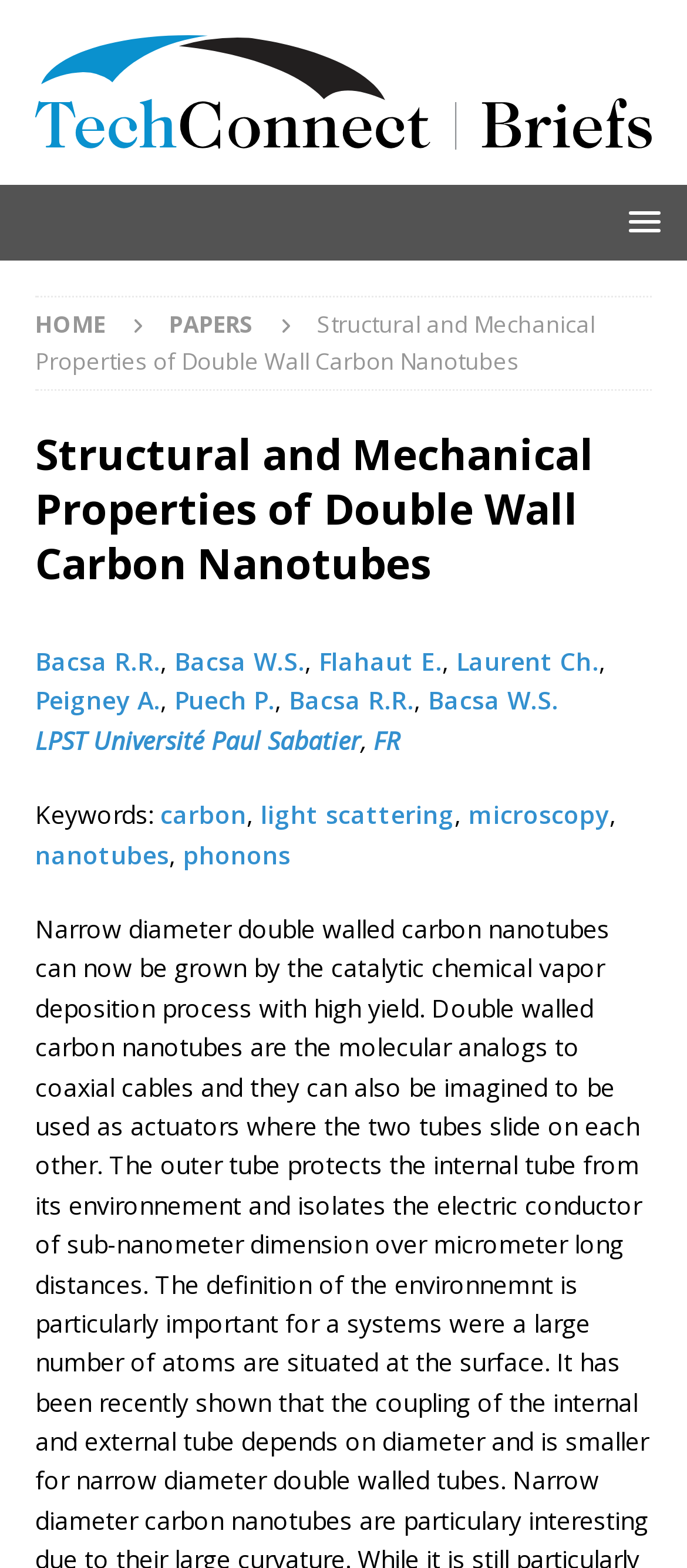Highlight the bounding box of the UI element that corresponds to this description: "LPST Université Paul Sabatier".

[0.051, 0.461, 0.526, 0.483]